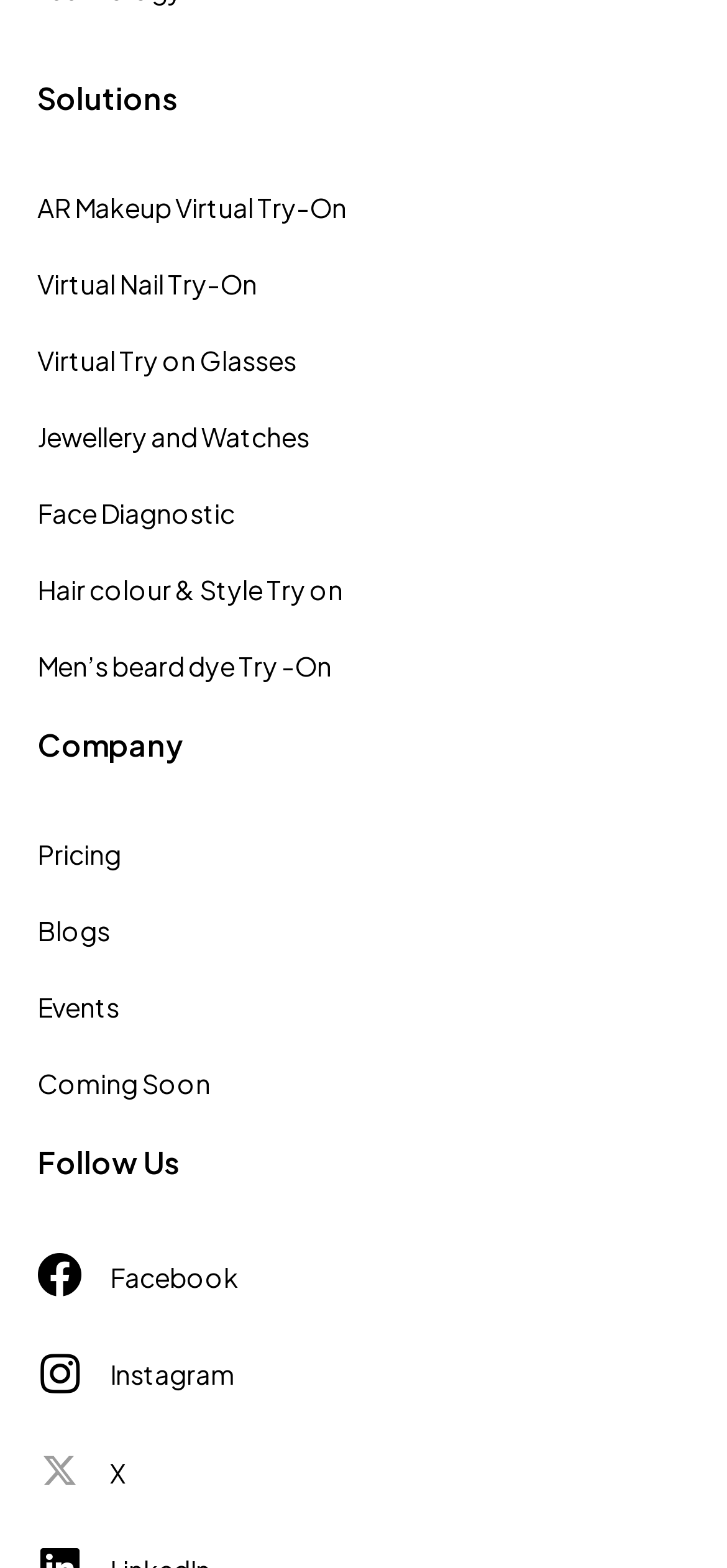Predict the bounding box coordinates of the area that should be clicked to accomplish the following instruction: "Follow on Facebook". The bounding box coordinates should consist of four float numbers between 0 and 1, i.e., [left, top, right, bottom].

[0.151, 0.804, 0.328, 0.825]